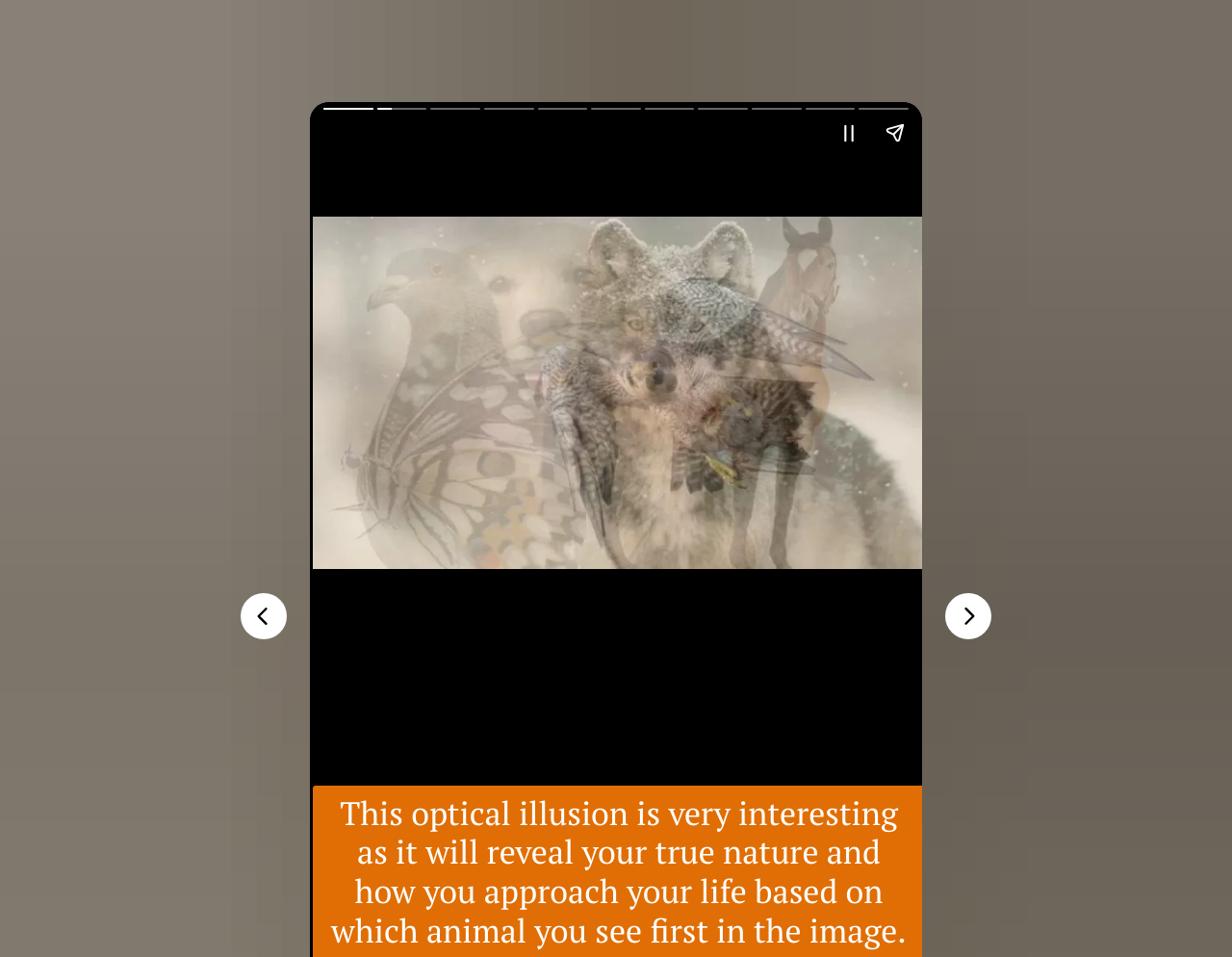What is the function of the 'Previous page' and 'Next page' buttons?
Use the information from the screenshot to give a comprehensive response to the question.

The 'Previous page' and 'Next page' buttons are likely used for navigation, allowing the user to move back and forth between pages or sections of the content on the webpage.